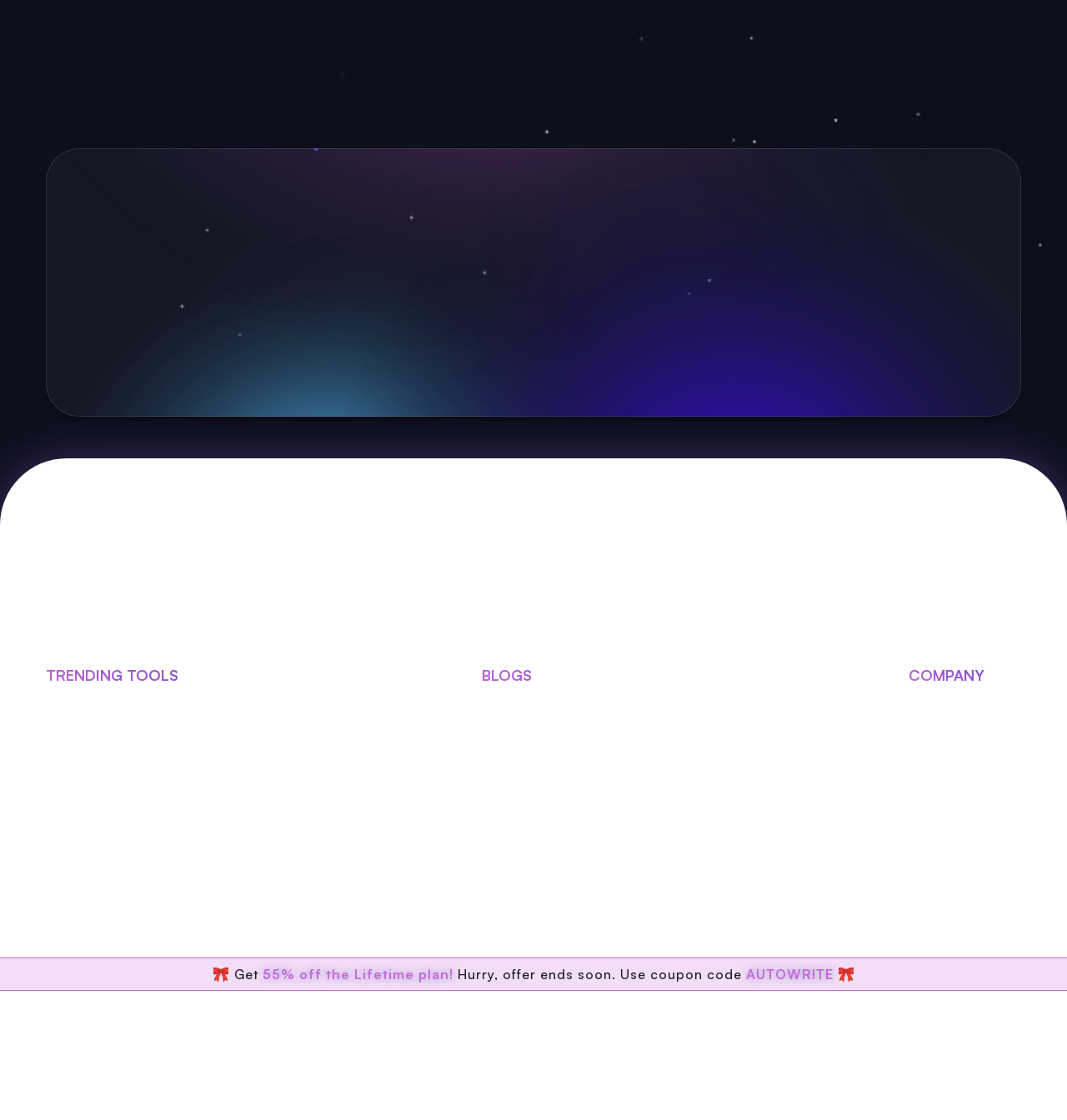Determine the bounding box coordinates for the area you should click to complete the following instruction: "Click on 'Try For FREE'".

[0.439, 0.293, 0.561, 0.329]